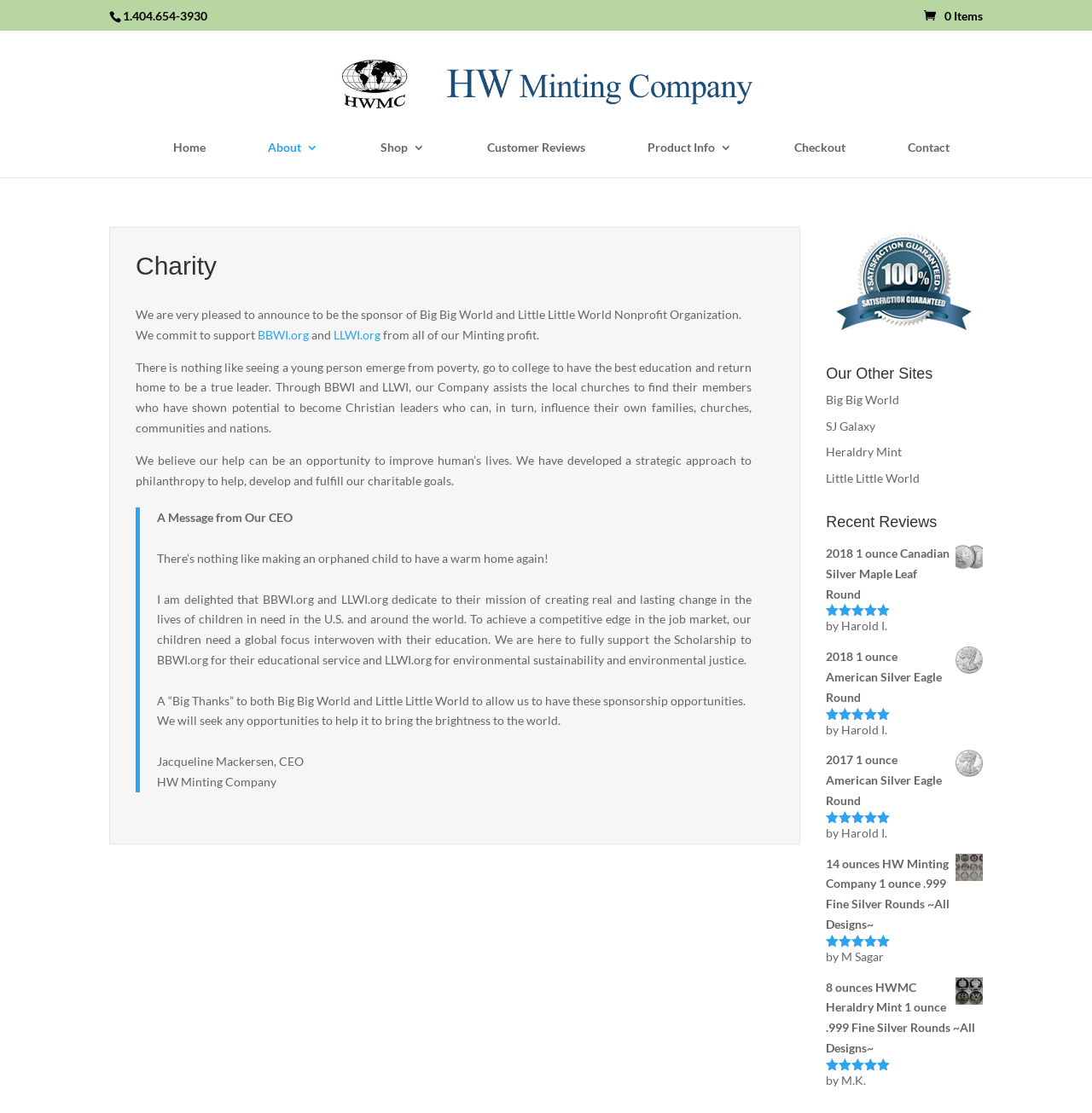Identify the bounding box coordinates for the element you need to click to achieve the following task: "Search for items". The coordinates must be four float values ranging from 0 to 1, formatted as [left, top, right, bottom].

[0.157, 0.027, 0.877, 0.028]